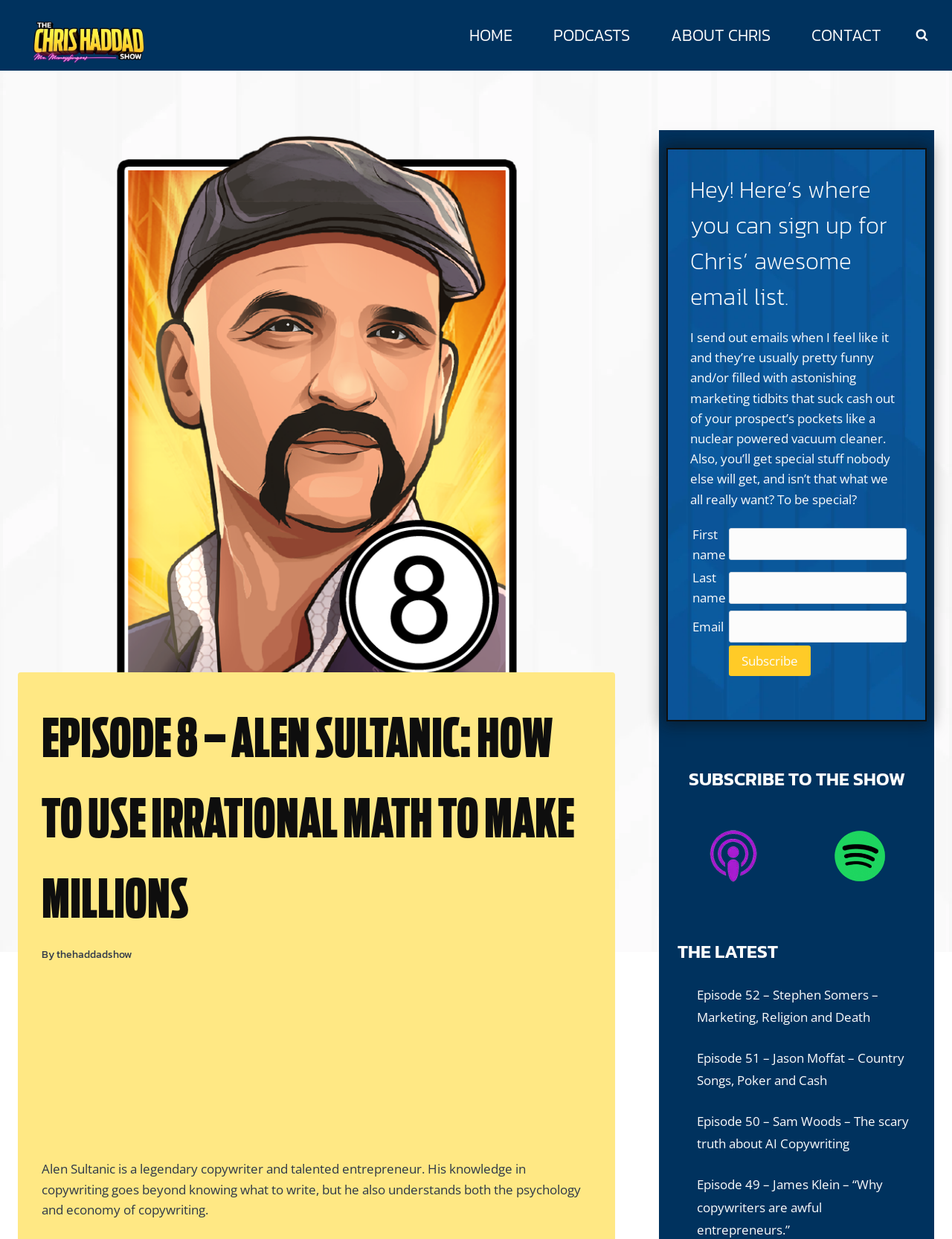What is the purpose of the form at the bottom of the webpage?
Using the image, elaborate on the answer with as much detail as possible.

I analyzed the text above the form, which says 'Hey! Here’s where you can sign up for Chris’ awesome email list.', and the fields in the form, which include 'First name', 'Last name', and 'Email', and concluded that the purpose of the form is to subscribe to Chris' email list.